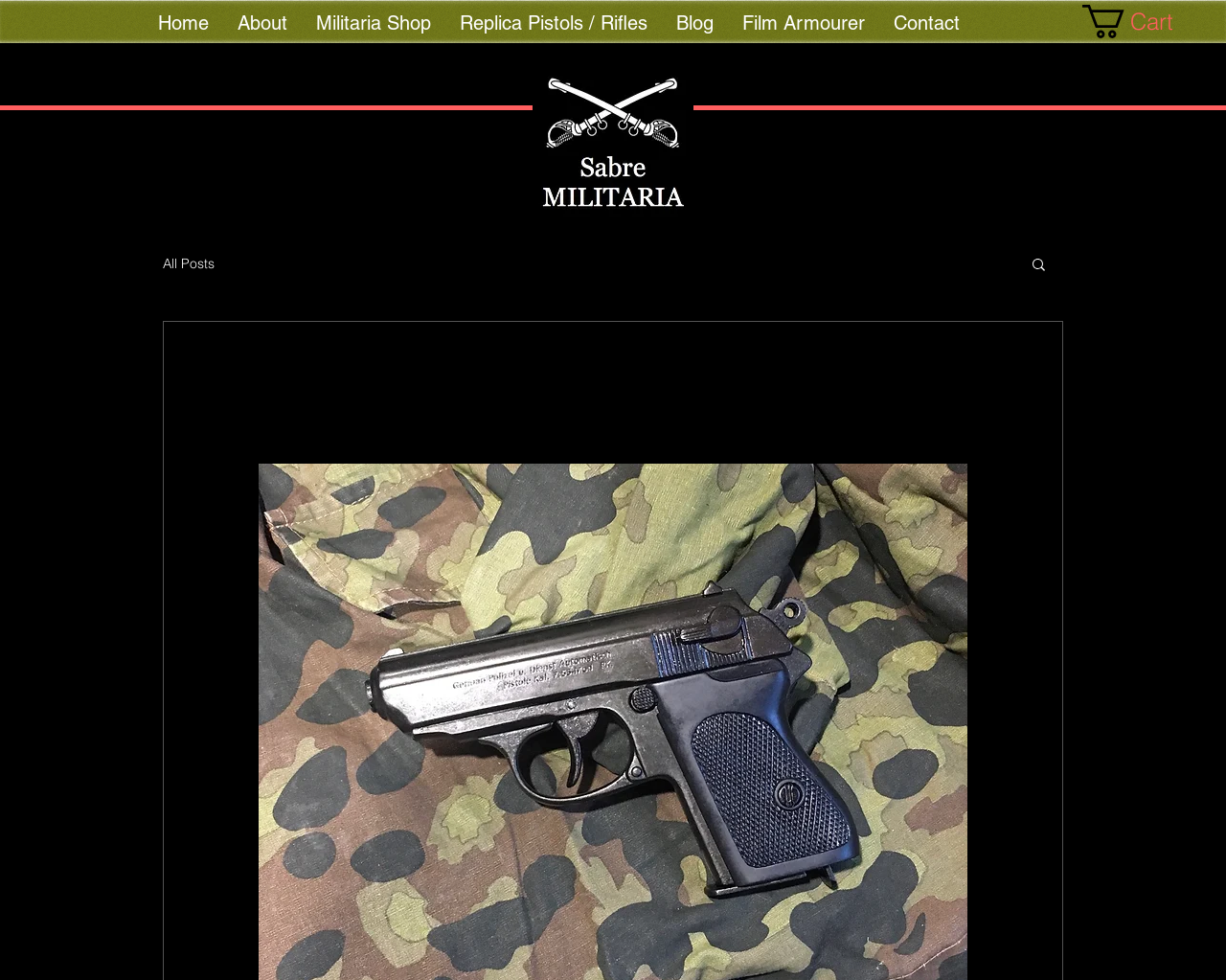How many navigation links are there?
Please use the image to deliver a detailed and complete answer.

There are 7 navigation links, which are 'Home', 'About', 'Militaria Shop', 'Replica Pistols / Rifles', 'Blog', 'Film Armourer', and 'Contact'. These links can be found under the 'navigation' element with the label 'Site'.